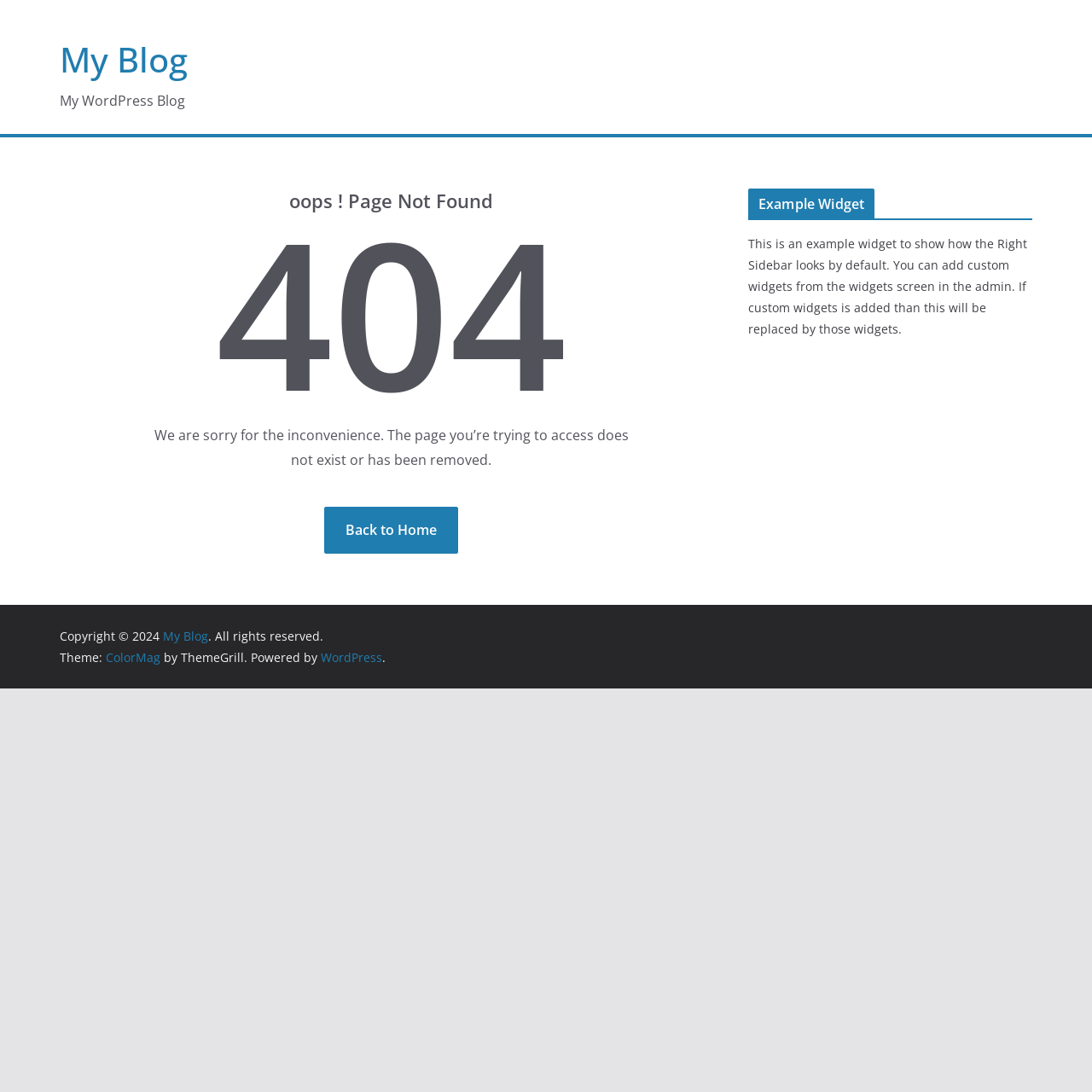What is the theme of the blog?
Using the information from the image, answer the question thoroughly.

The theme of the blog is 'ColorMag' which is mentioned in the footer section of the page, indicating that the blog is using the ColorMag theme designed by ThemeGrill.